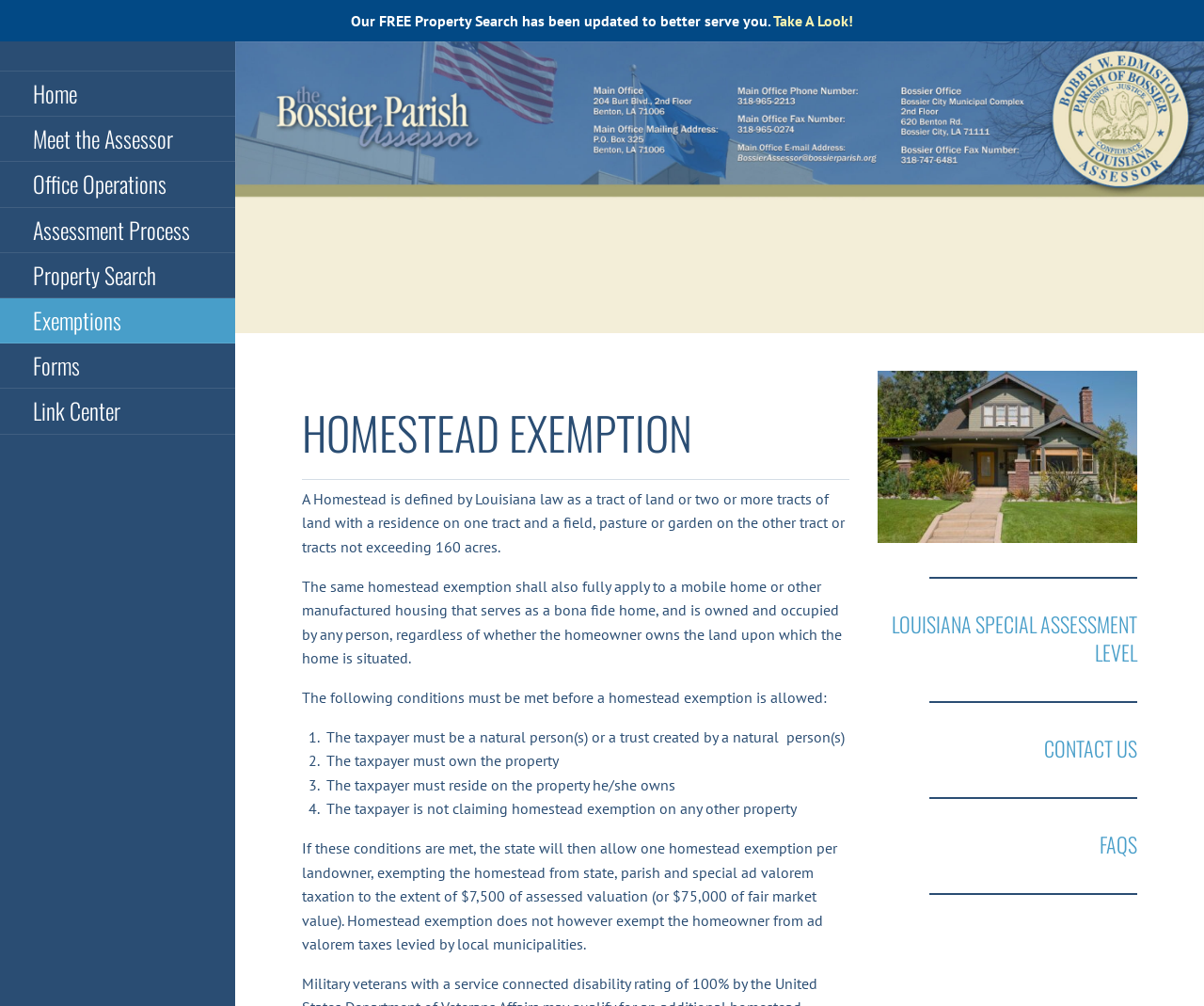What is a Homestead defined as in Louisiana law?
Look at the image and respond with a one-word or short-phrase answer.

A tract of land or two or more tracts of land